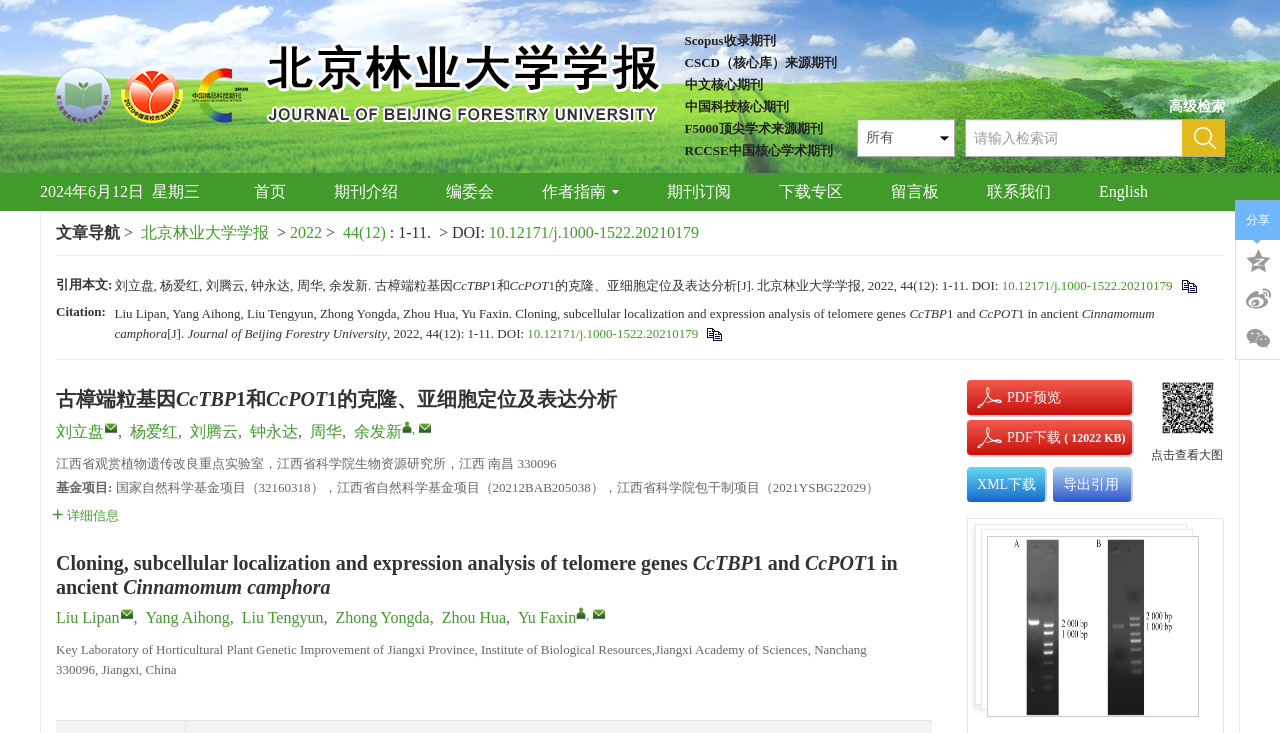What is the title of the journal?
Look at the image and respond with a single word or a short phrase.

北京林业大学学报